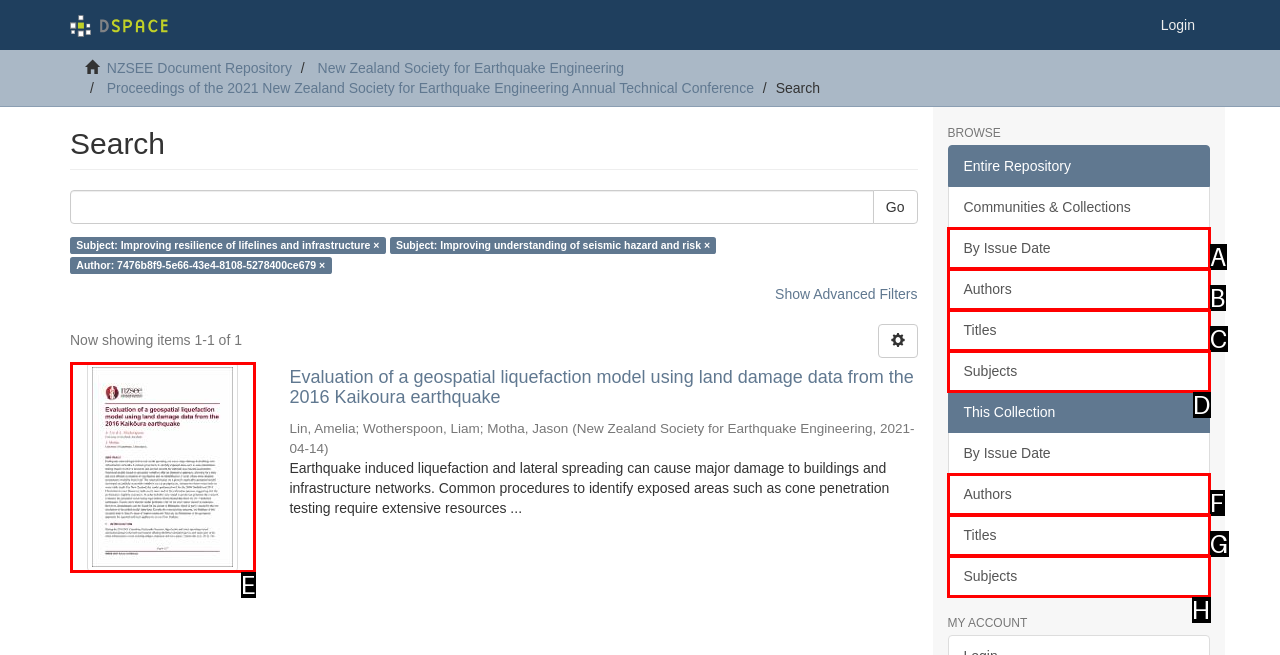Using the element description: alt="Thumbnail", select the HTML element that matches best. Answer with the letter of your choice.

E